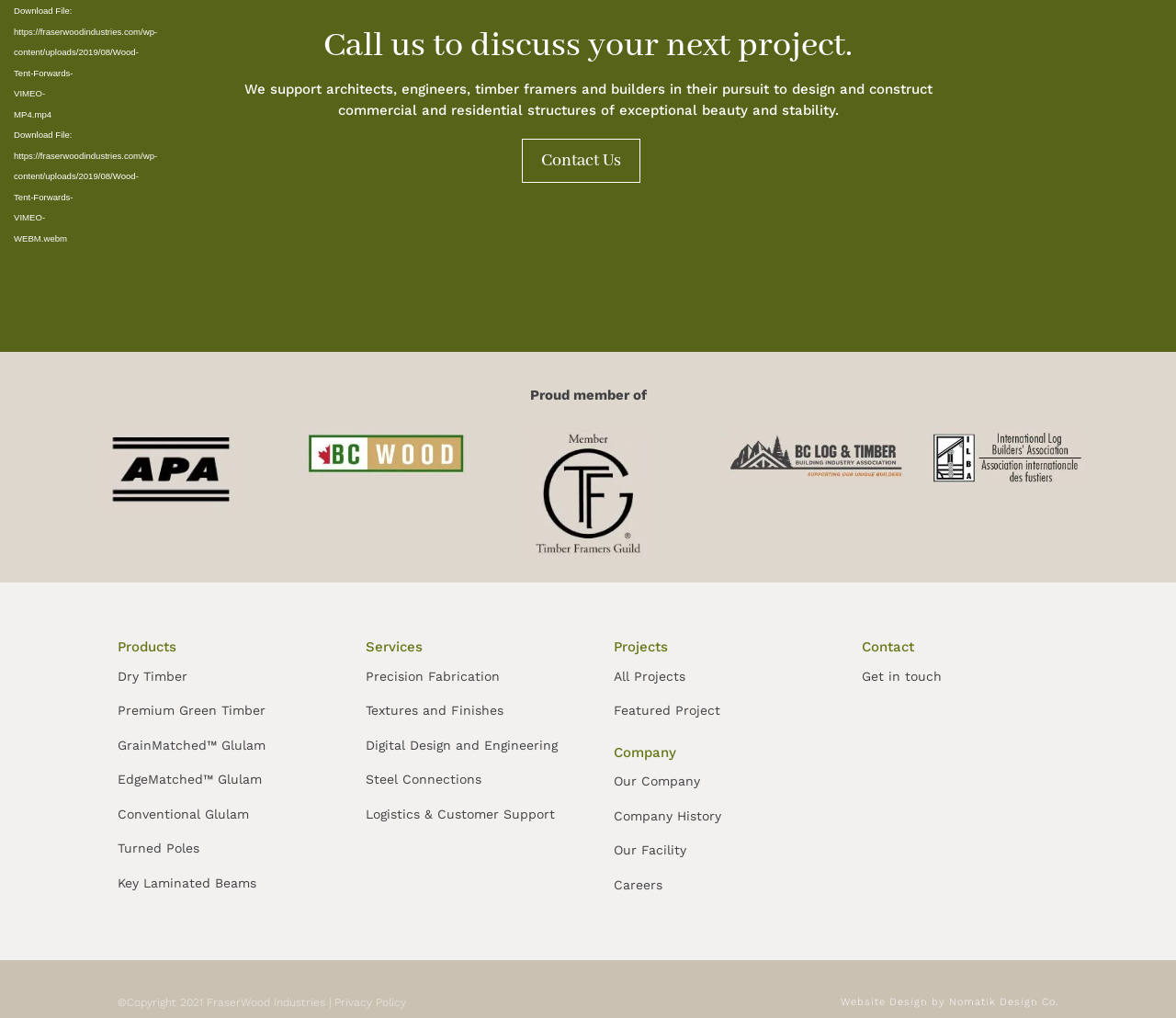Please give a short response to the question using one word or a phrase:
How can I contact the company?

Call or click 'Contact Us'